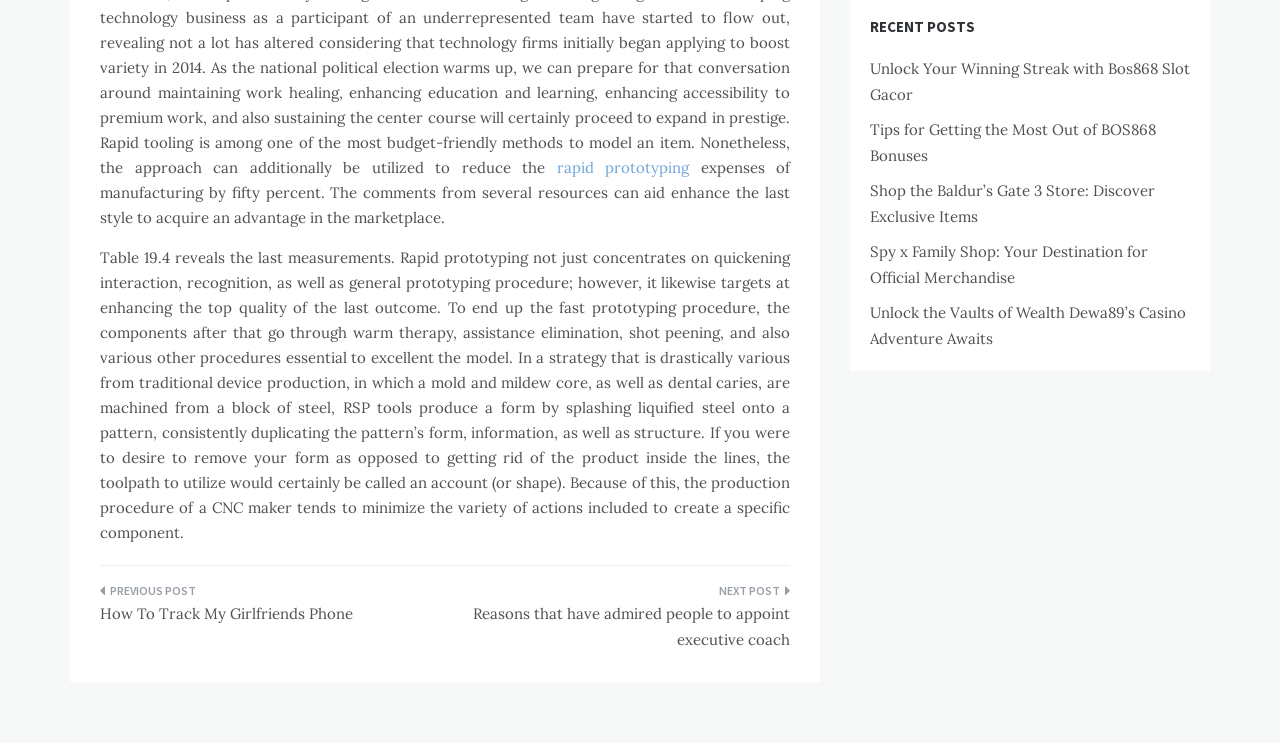Provide the bounding box coordinates, formatted as (top-left x, top-left y, bottom-right x, bottom-right y), with all values being floating point numbers between 0 and 1. Identify the bounding box of the UI element that matches the description: rapid prototyping

[0.435, 0.213, 0.538, 0.238]